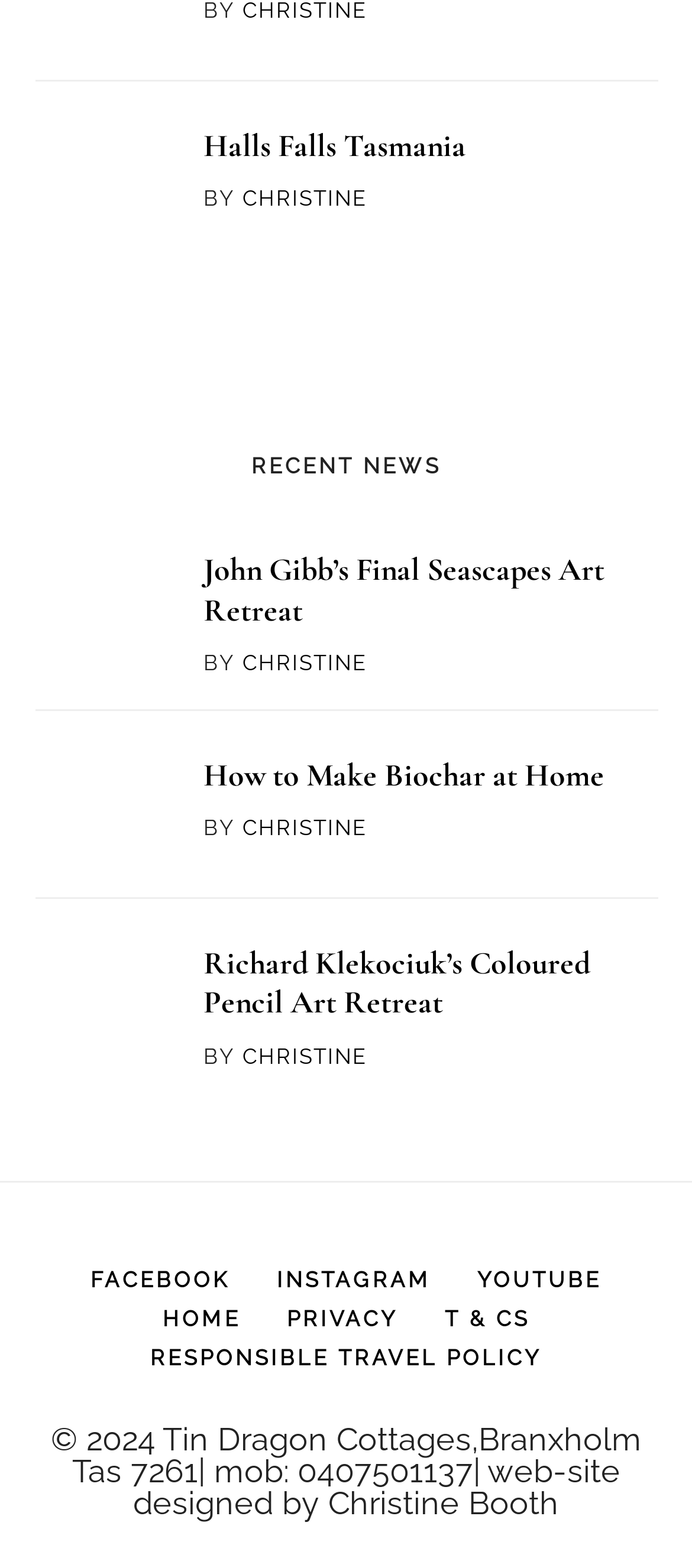Please determine the bounding box coordinates of the clickable area required to carry out the following instruction: "Click on 'About God'". The coordinates must be four float numbers between 0 and 1, represented as [left, top, right, bottom].

None